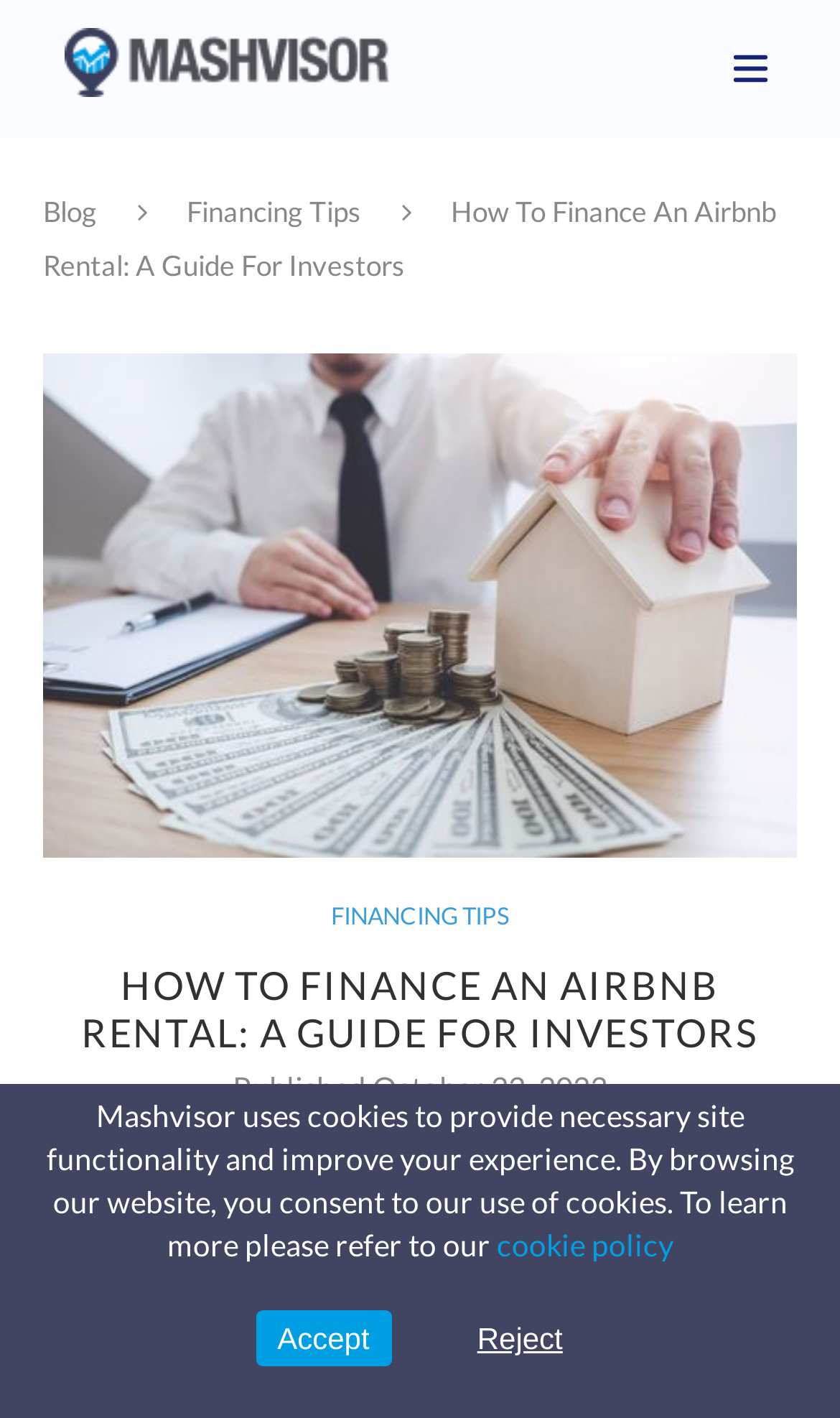How many links are in the blog post?
Using the visual information from the image, give a one-word or short-phrase answer.

4